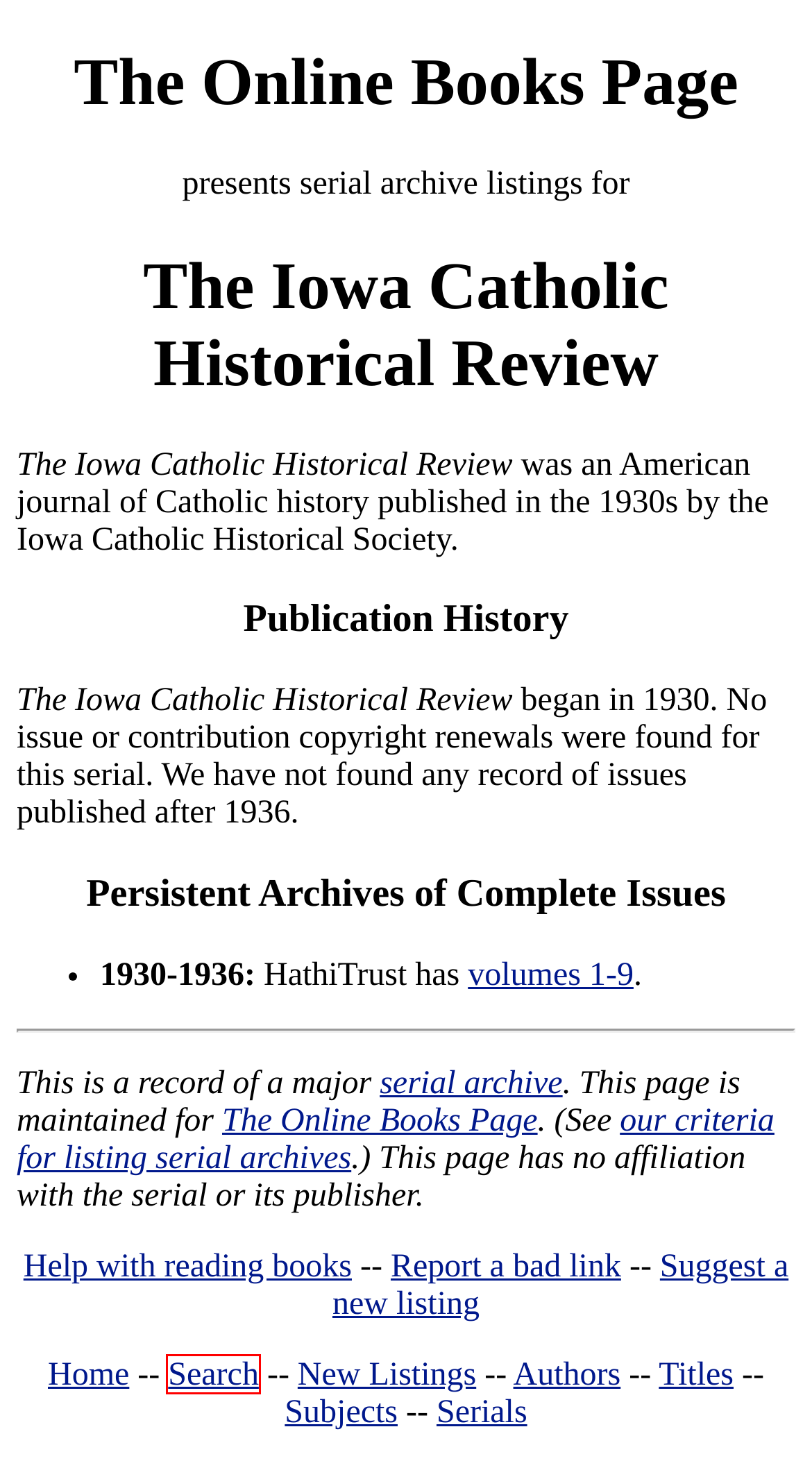Examine the screenshot of a webpage with a red bounding box around an element. Then, select the webpage description that best represents the new page after clicking the highlighted element. Here are the descriptions:
A. The Online Books Page: Subjects
B. New books listed on The Online Books Page
C. The Online Books Page
D. The Online Books Page: Archives and Indexes
E. Catalog Record: The Iowa Catholic historical review | HathiTrust Digital Library
F. The Online Books Page: Search
G. The Online Books Page: Help with Reading Books
H. Free online journals, magazines, newspapers, and other serials | The Online Books Page

F